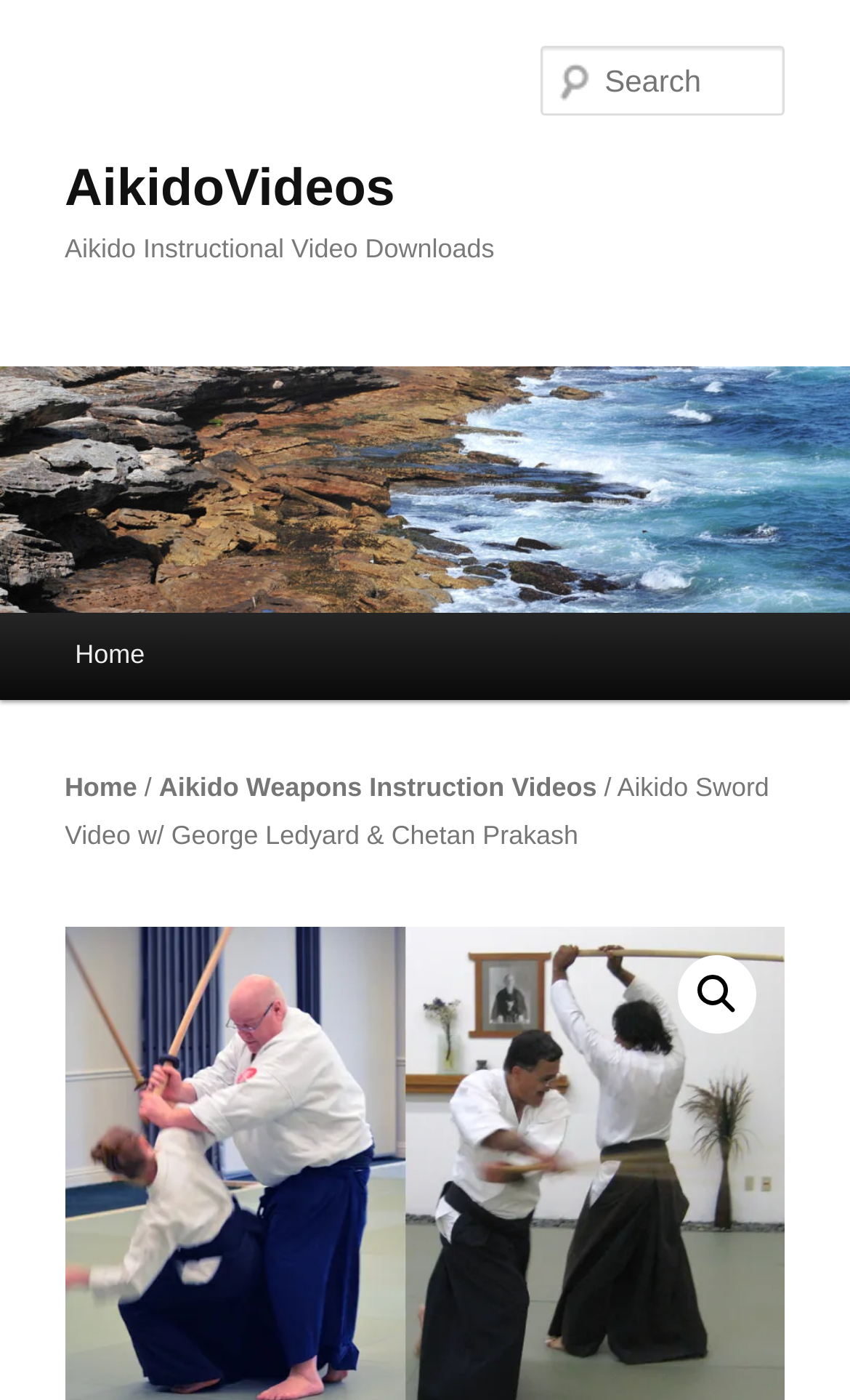What is the function of the magnifying glass icon?
Provide an in-depth and detailed explanation in response to the question.

The function of the magnifying glass icon can be determined by looking at the link element with the icon and the text 'Search Search' which is located near the top of the webpage.